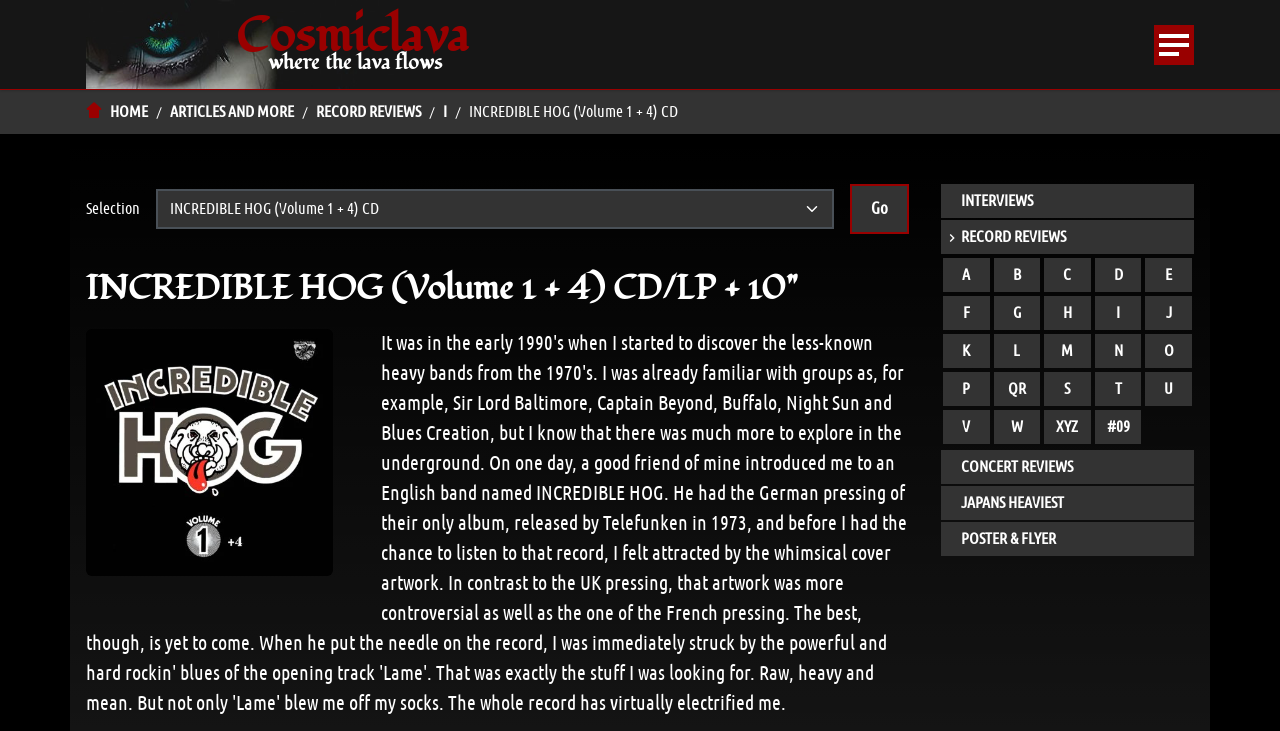What is the purpose of the 'Go' button?
Offer a detailed and exhaustive answer to the question.

I inferred the purpose of the 'Go' button by its location next to the 'Choose more pages' combobox, which suggests that it is used to navigate to a page selected from the combobox.